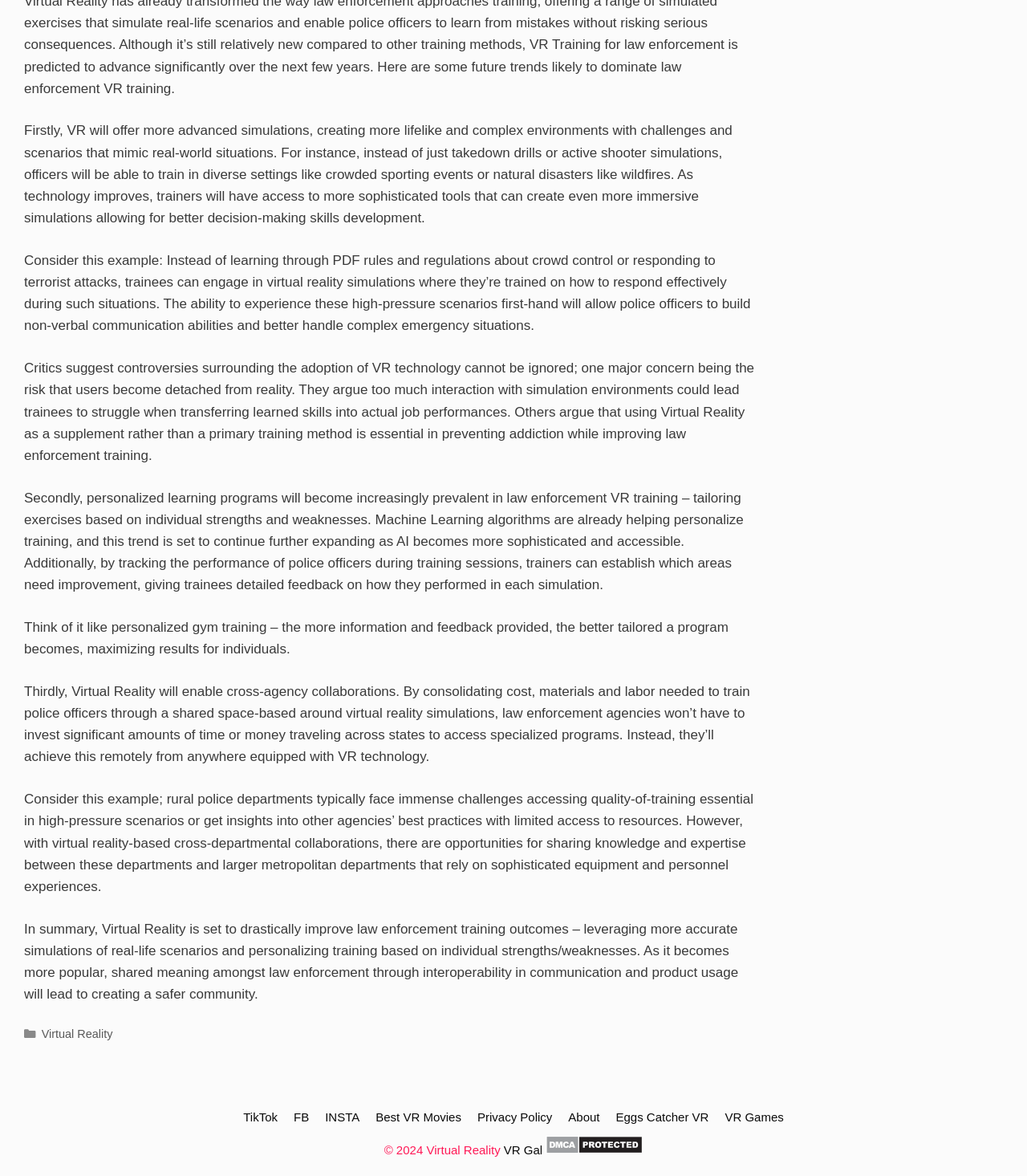Answer the question below with a single word or a brief phrase: 
How many links are in the footer section?

9